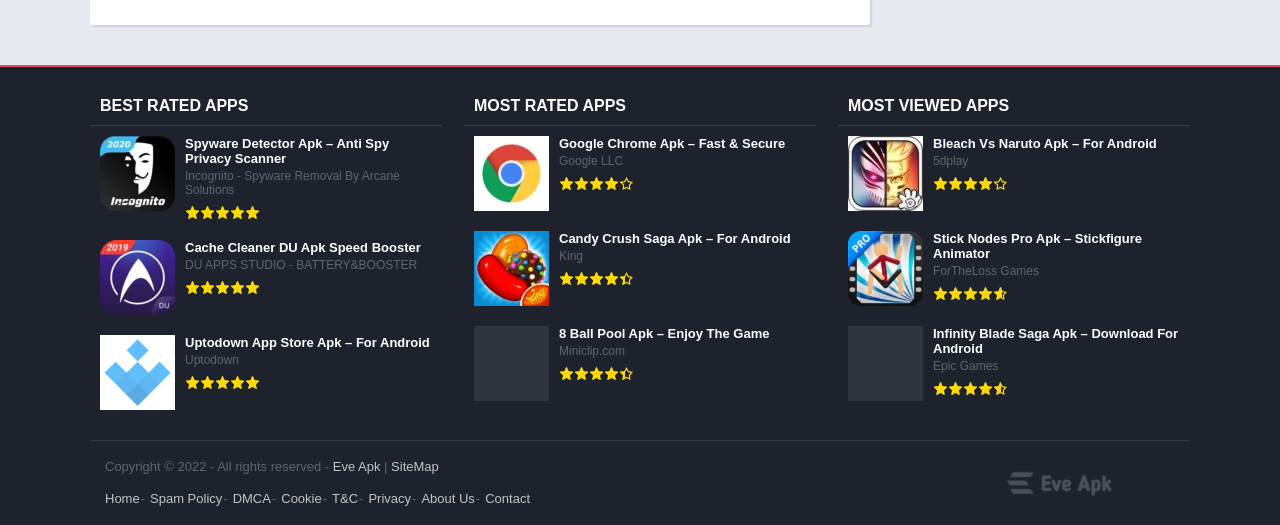Please answer the following question using a single word or phrase: 
What is the purpose of the 'Home' link?

To navigate to the homepage